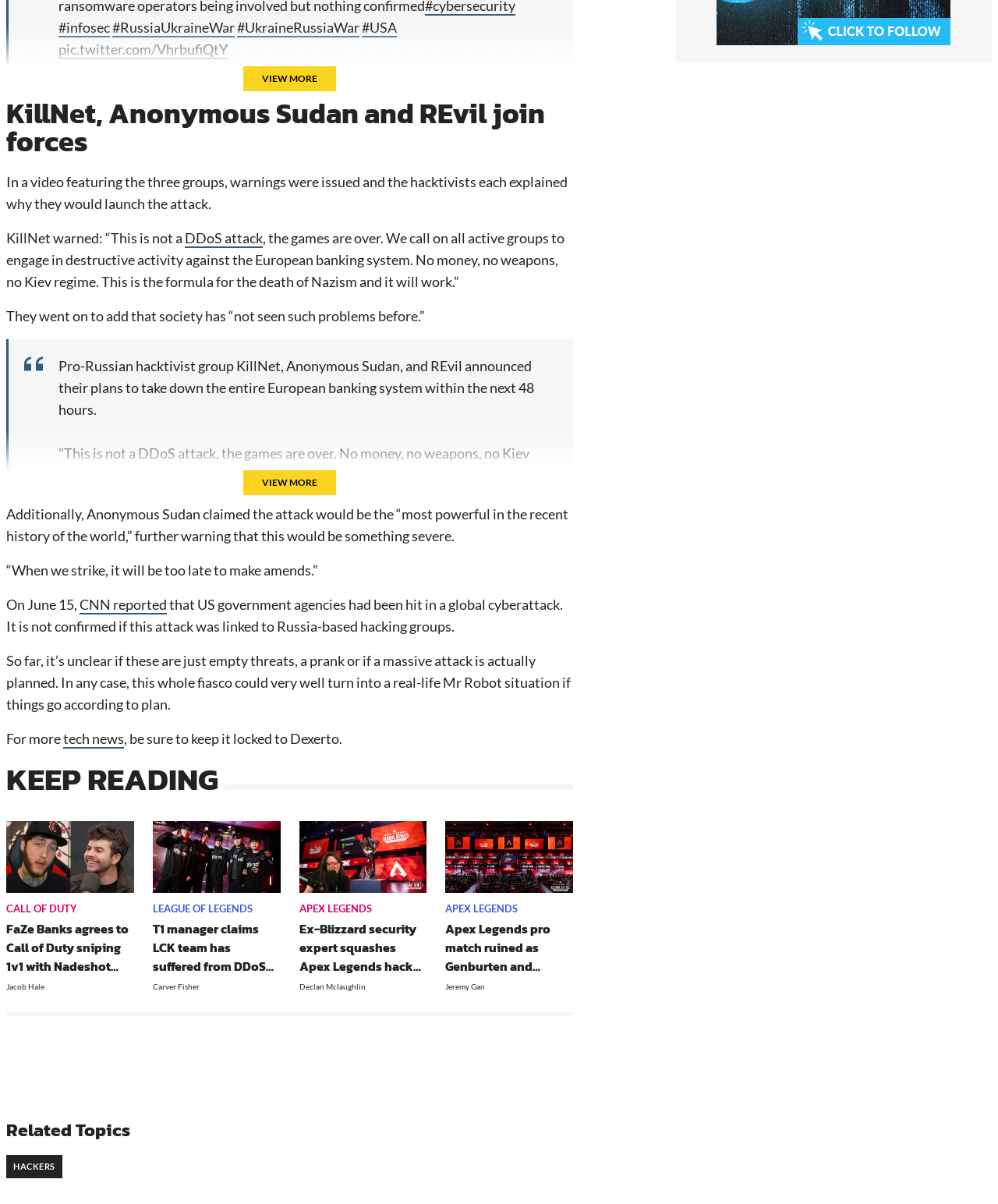Using the provided element description: "Call of Duty", determine the bounding box coordinates of the corresponding UI element in the screenshot.

[0.006, 0.75, 0.077, 0.76]